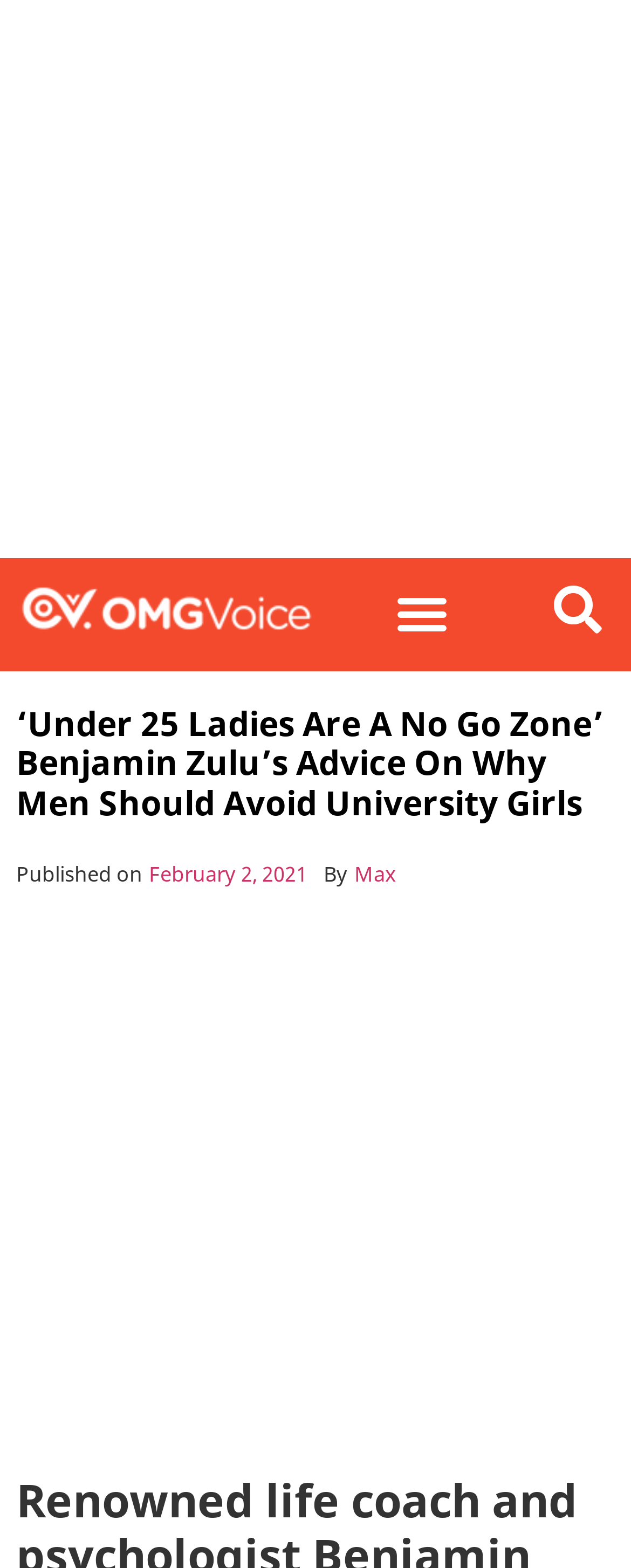Identify and extract the main heading of the webpage.

‘Under 25 Ladies Are A No Go Zone’ Benjamin Zulu’s Advice On Why Men Should Avoid University Girls